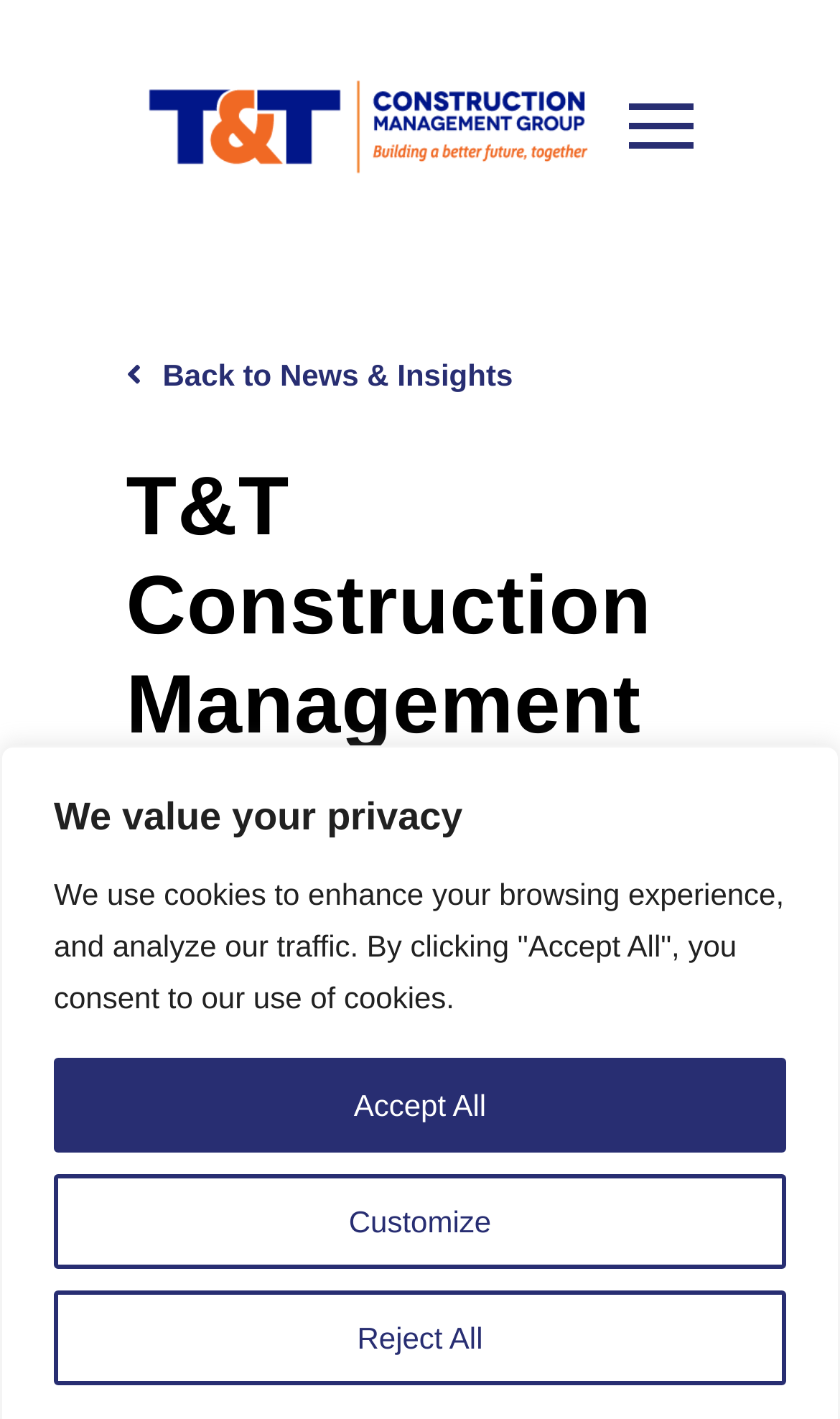Provide a single word or phrase answer to the question: 
What is the topic of the news?

Fire Rescue Training Facility